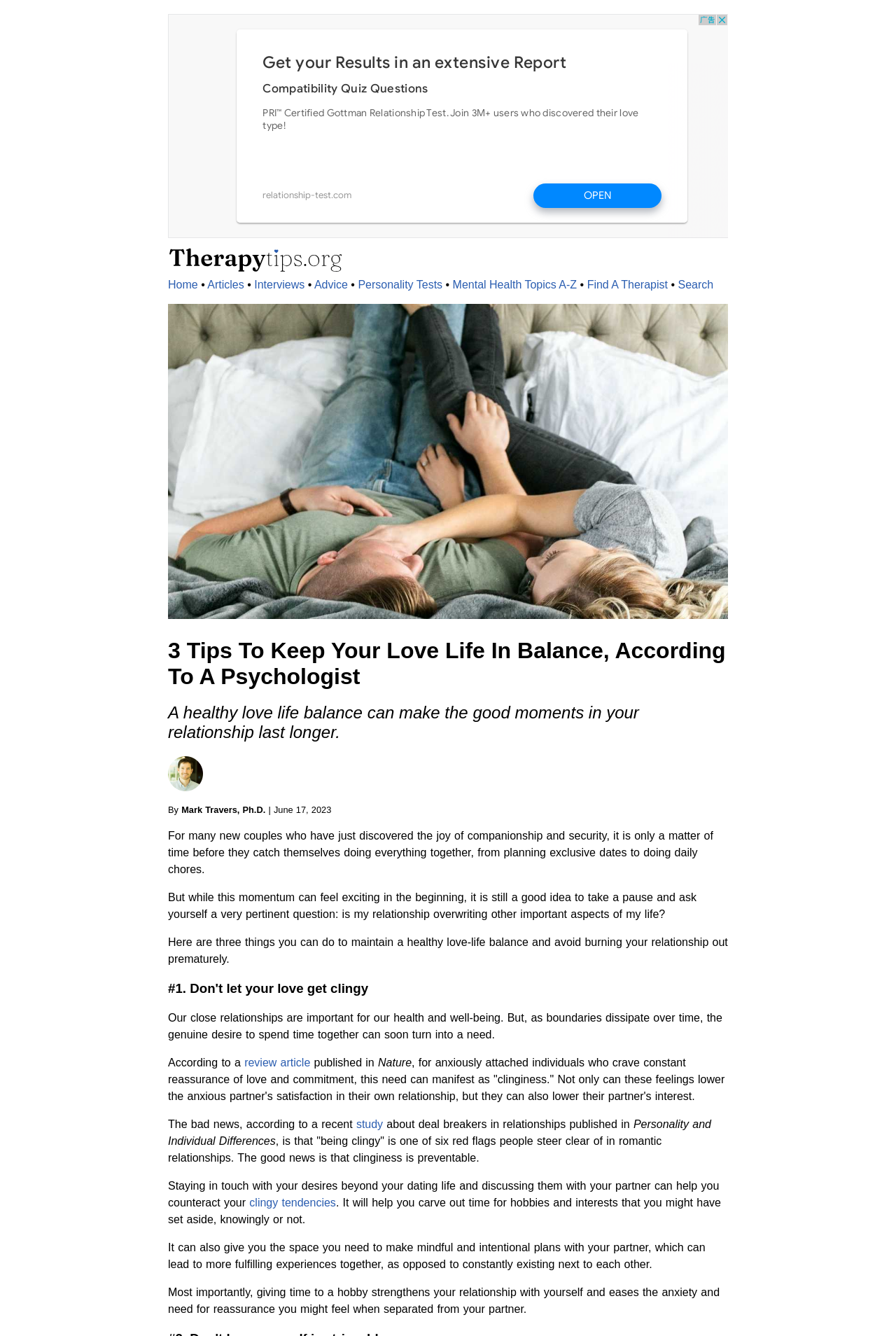From the given element description: "Articles", find the bounding box for the UI element. Provide the coordinates as four float numbers between 0 and 1, in the order [left, top, right, bottom].

[0.231, 0.209, 0.272, 0.218]